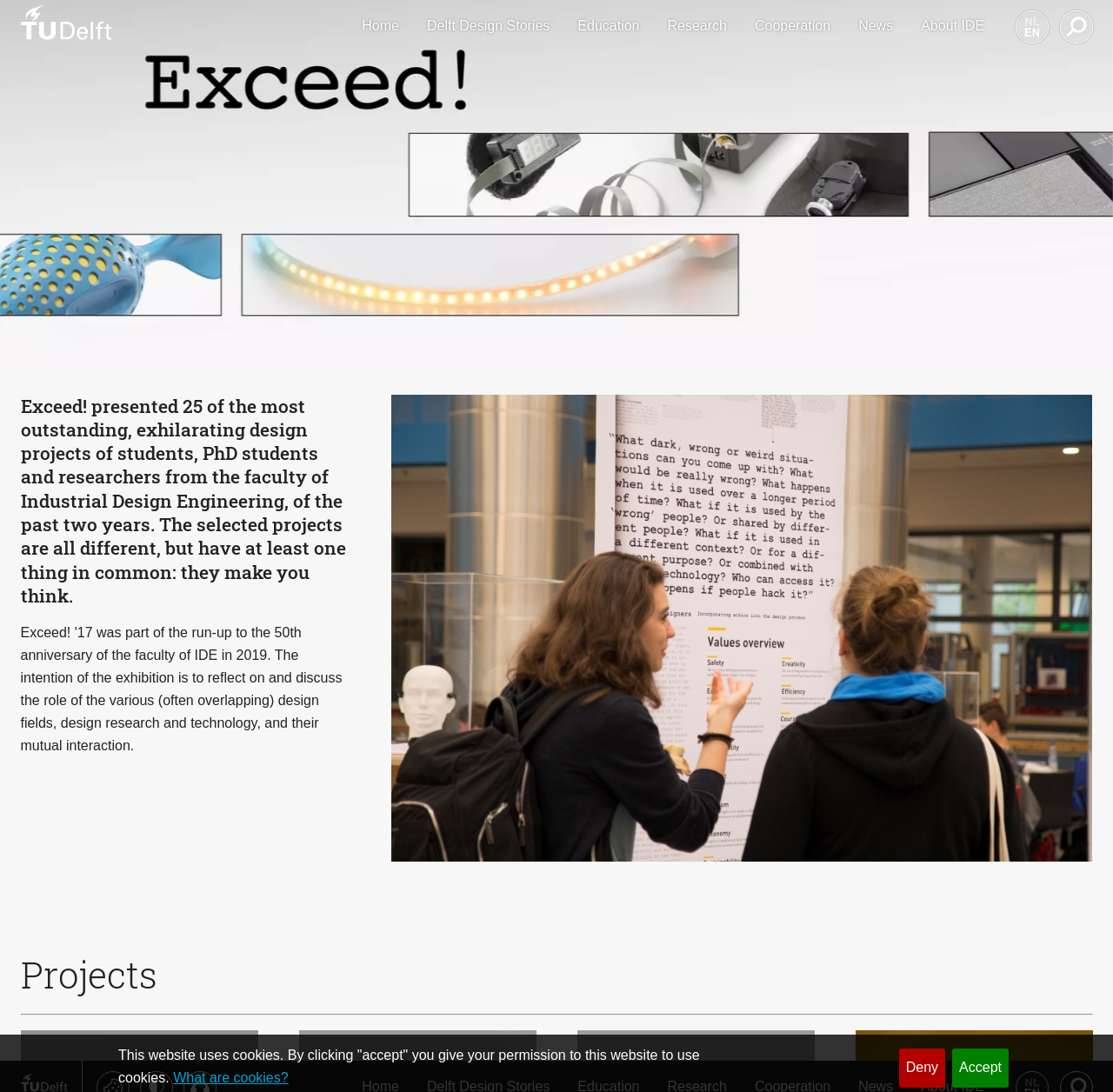How many design projects are presented? Based on the screenshot, please respond with a single word or phrase.

25